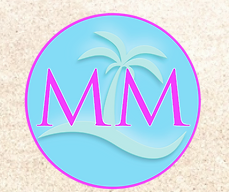Generate a comprehensive description of the image.

The image features a stylized logo representing the brand associated with the "Hideaway Bay" series. The logo combines vibrant colors, prominently showcasing the initials "MM" in a bold, playful font. The background is a soft blue, evoking a sense of tranquility akin to the beach, while a subtle wave motif suggests a coastal theme. A palm tree is illustrated behind the initials, reinforcing the beachy aesthetic. This logo captures the essence of warmth and escapism associated with the heartwarming beach books authored by Maggie Miller. The overall design invites readers into a world of relaxing narratives and summer adventures.